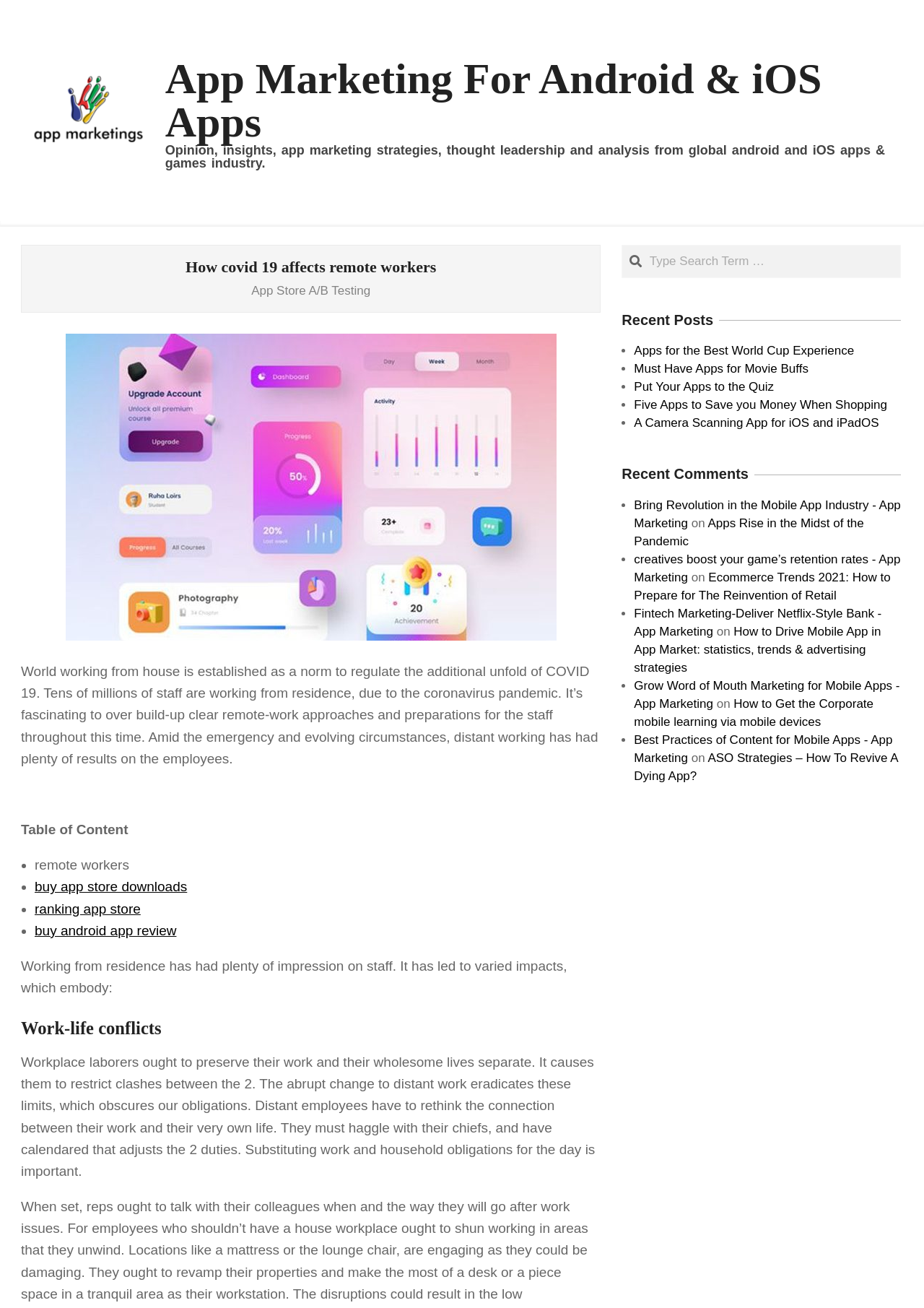Find the bounding box coordinates for the area you need to click to carry out the instruction: "Read the article about How covid 19 affects remote workers". The coordinates should be four float numbers between 0 and 1, indicated as [left, top, right, bottom].

[0.038, 0.196, 0.635, 0.212]